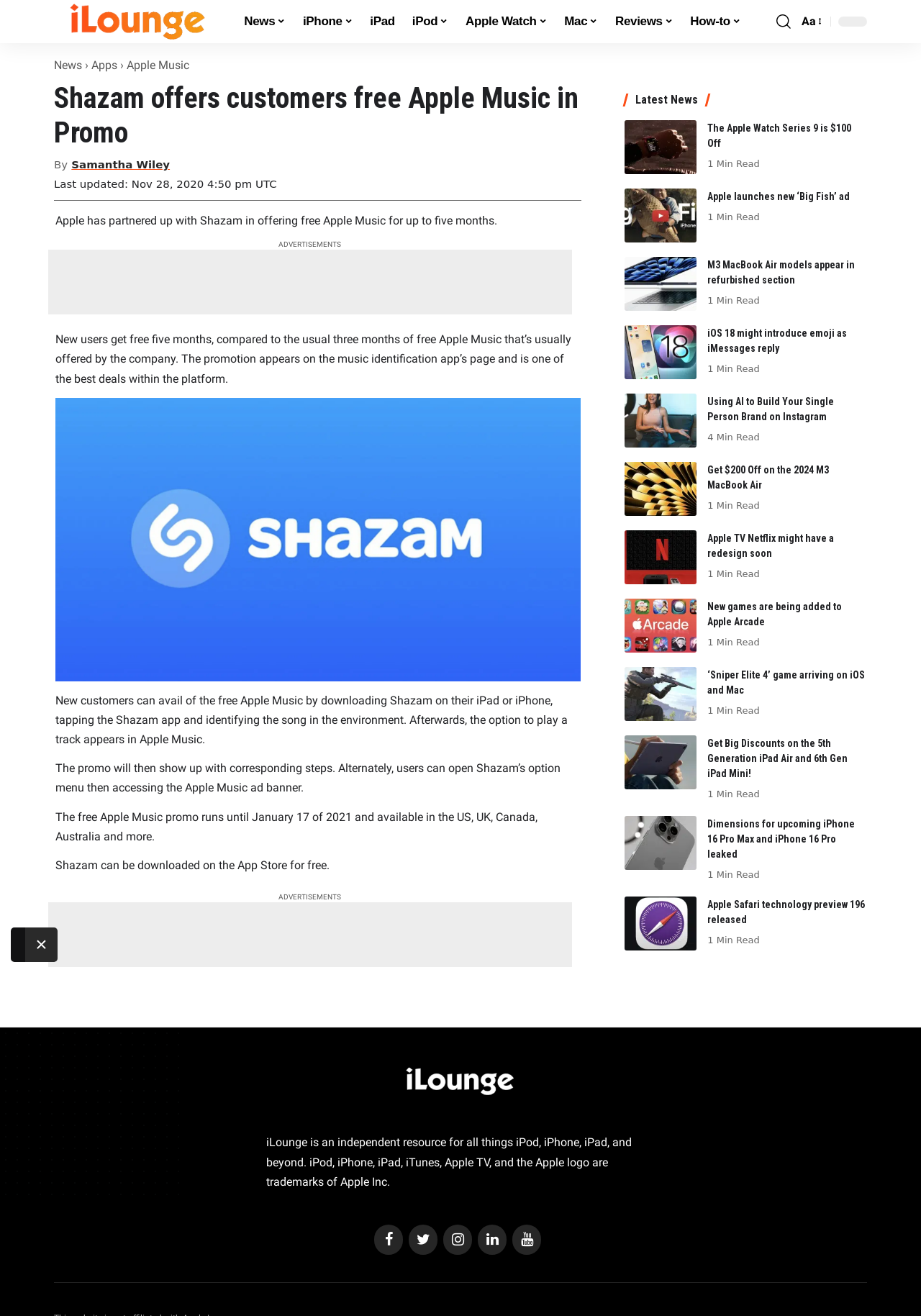What is the name of the app that offers free Apple Music?
From the details in the image, provide a complete and detailed answer to the question.

I determined the answer by reading the article, which states 'Apple has partnered up with Shazam in offering free Apple Music for up to five months.'